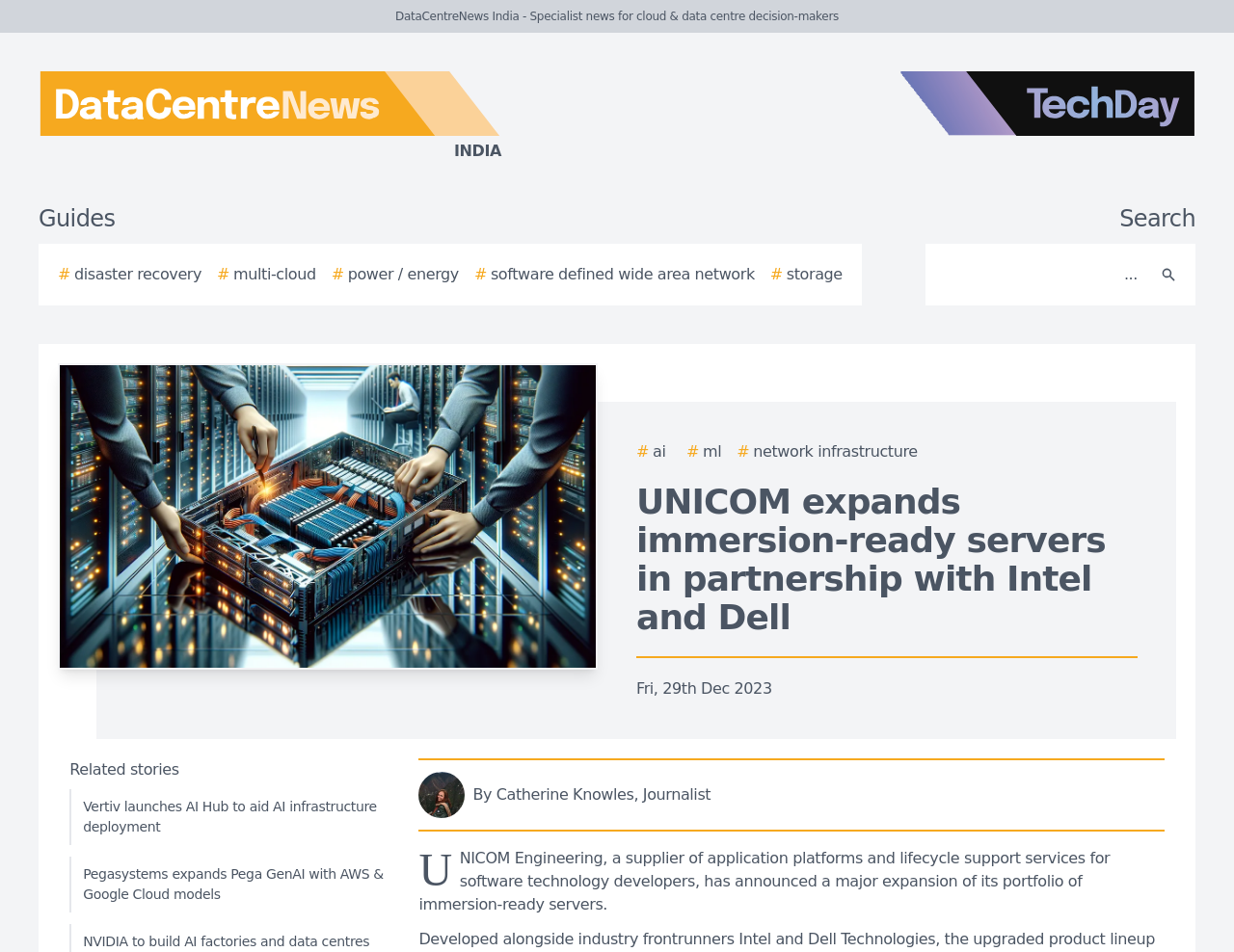Locate the bounding box coordinates of the clickable element to fulfill the following instruction: "View related story about Vertiv launching AI Hub". Provide the coordinates as four float numbers between 0 and 1 in the format [left, top, right, bottom].

[0.056, 0.829, 0.314, 0.888]